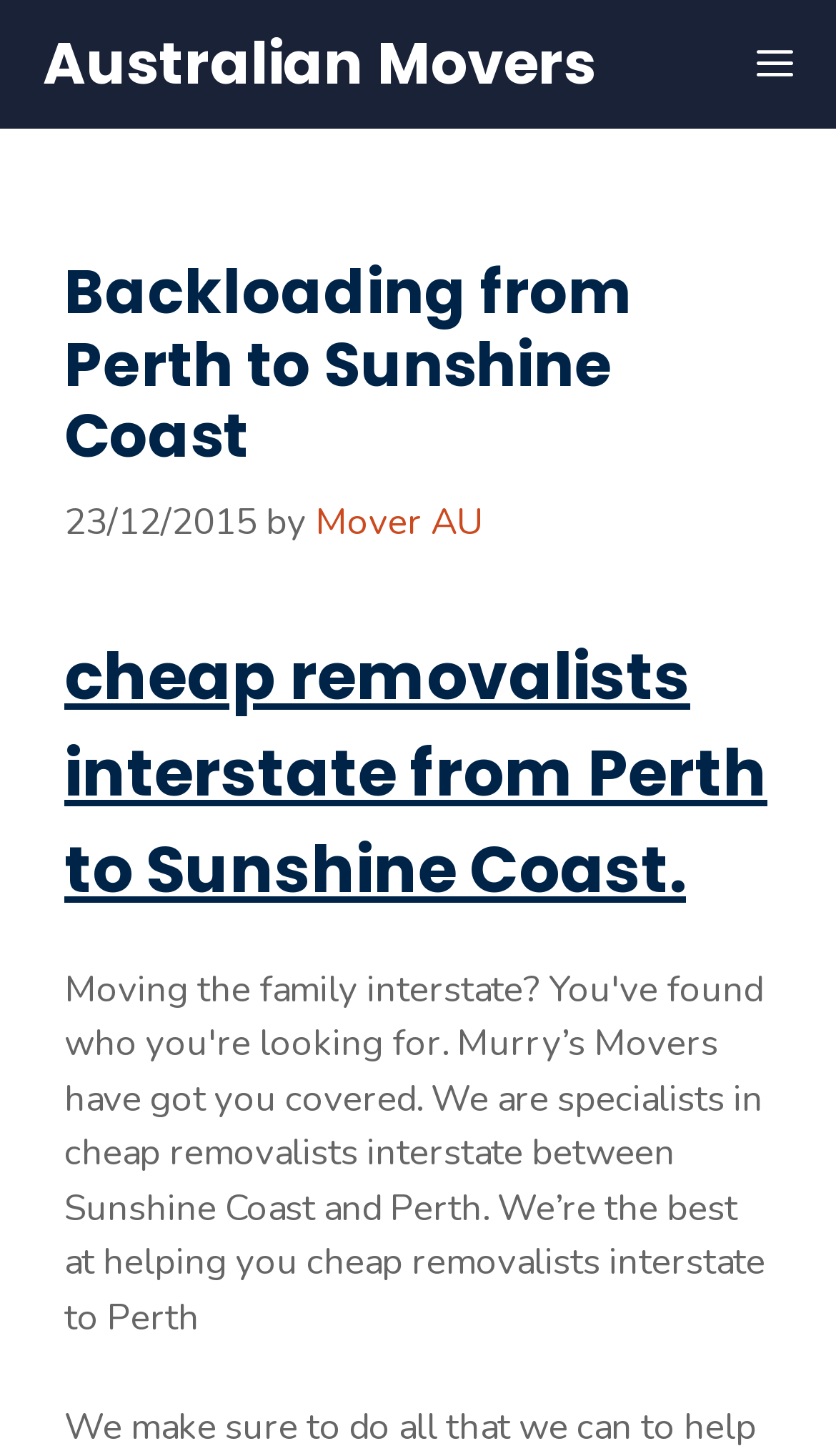Who is the author of the latest article?
Using the image, elaborate on the answer with as much detail as possible.

The author of the latest article can be found next to the date of the article, where it says 'by Mover AU'.